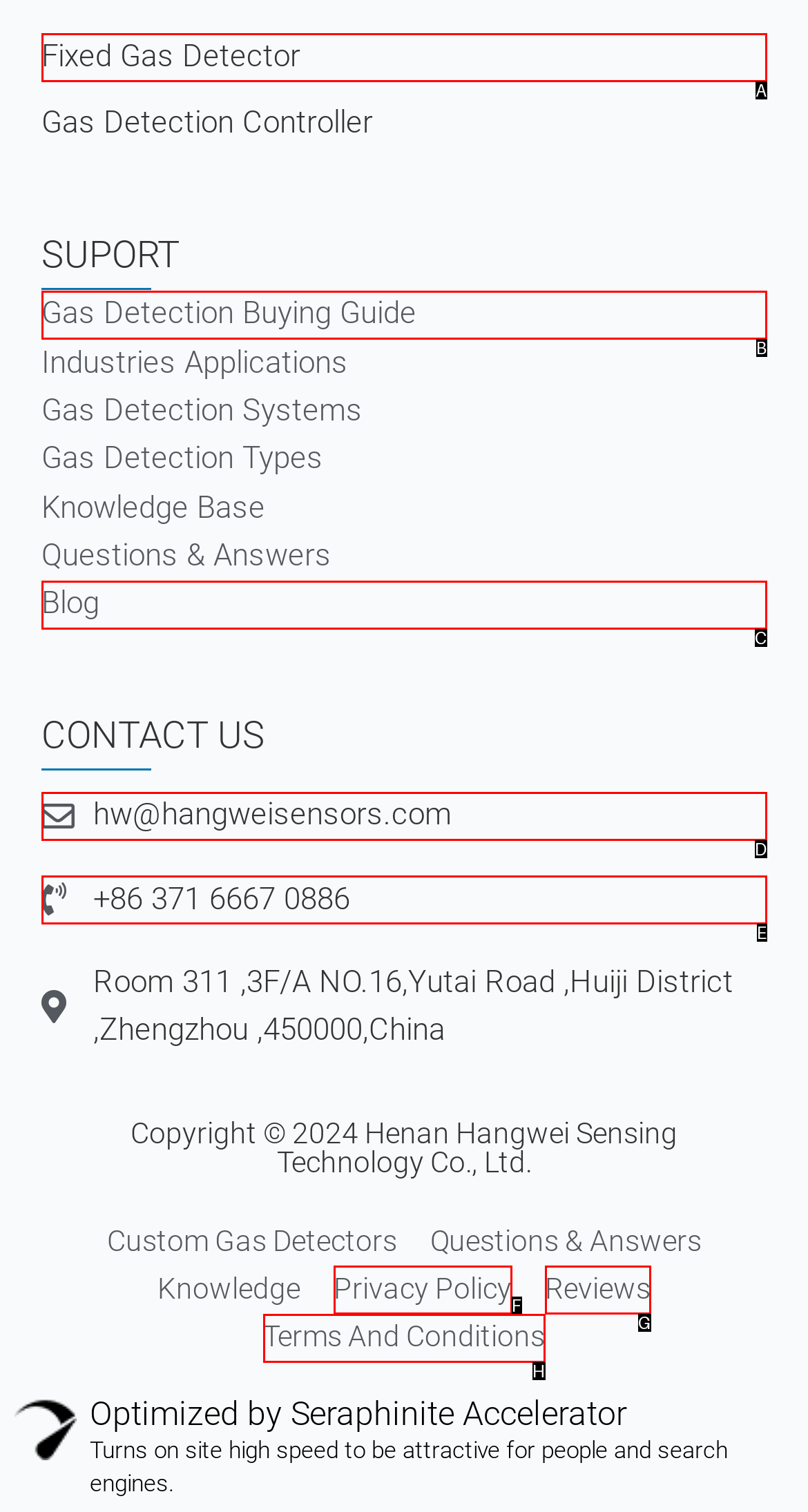Given the description: Fixed Gas Detector, select the HTML element that best matches it. Reply with the letter of your chosen option.

A